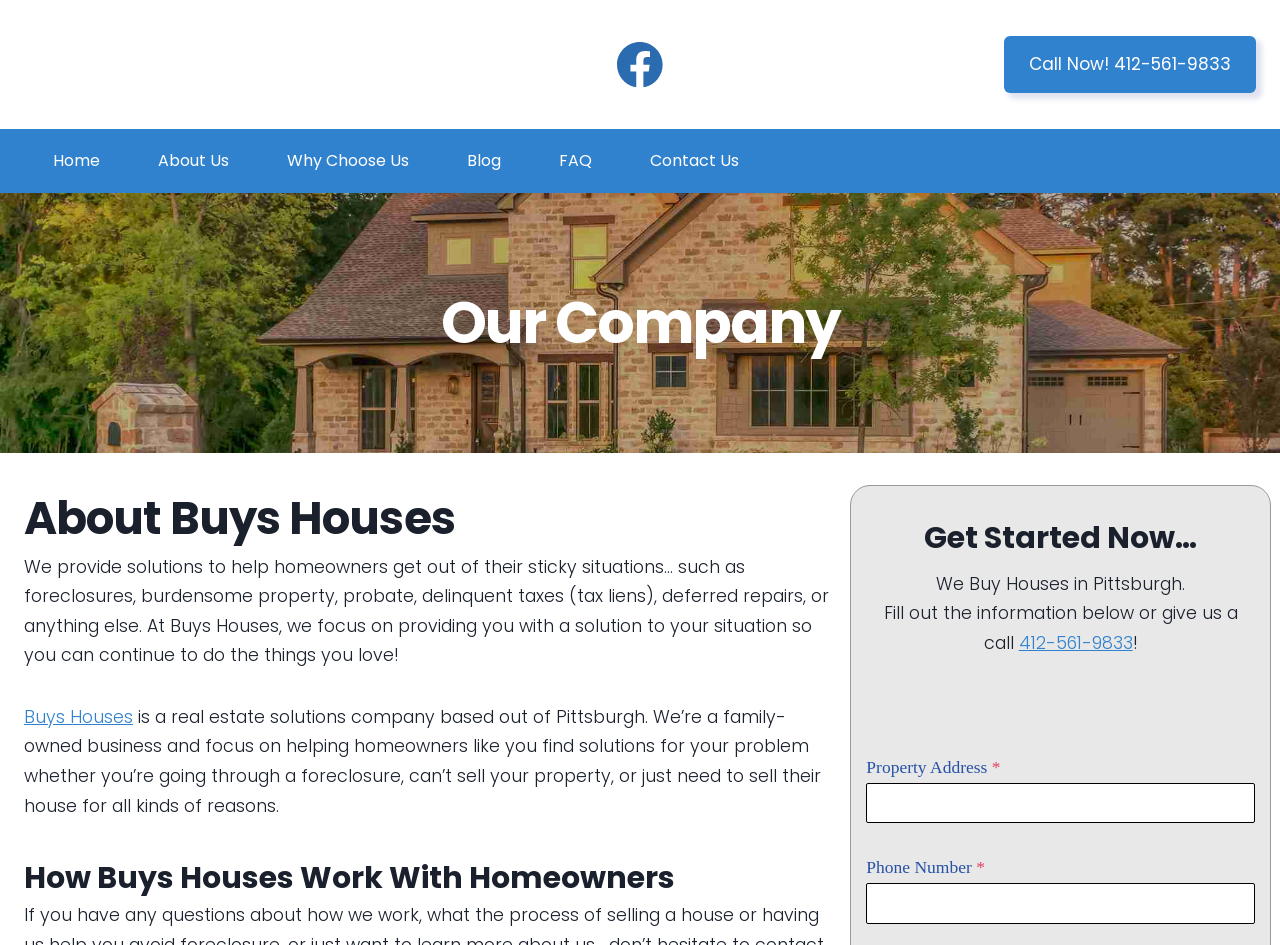Please reply with a single word or brief phrase to the question: 
Where is the company based?

Pittsburgh